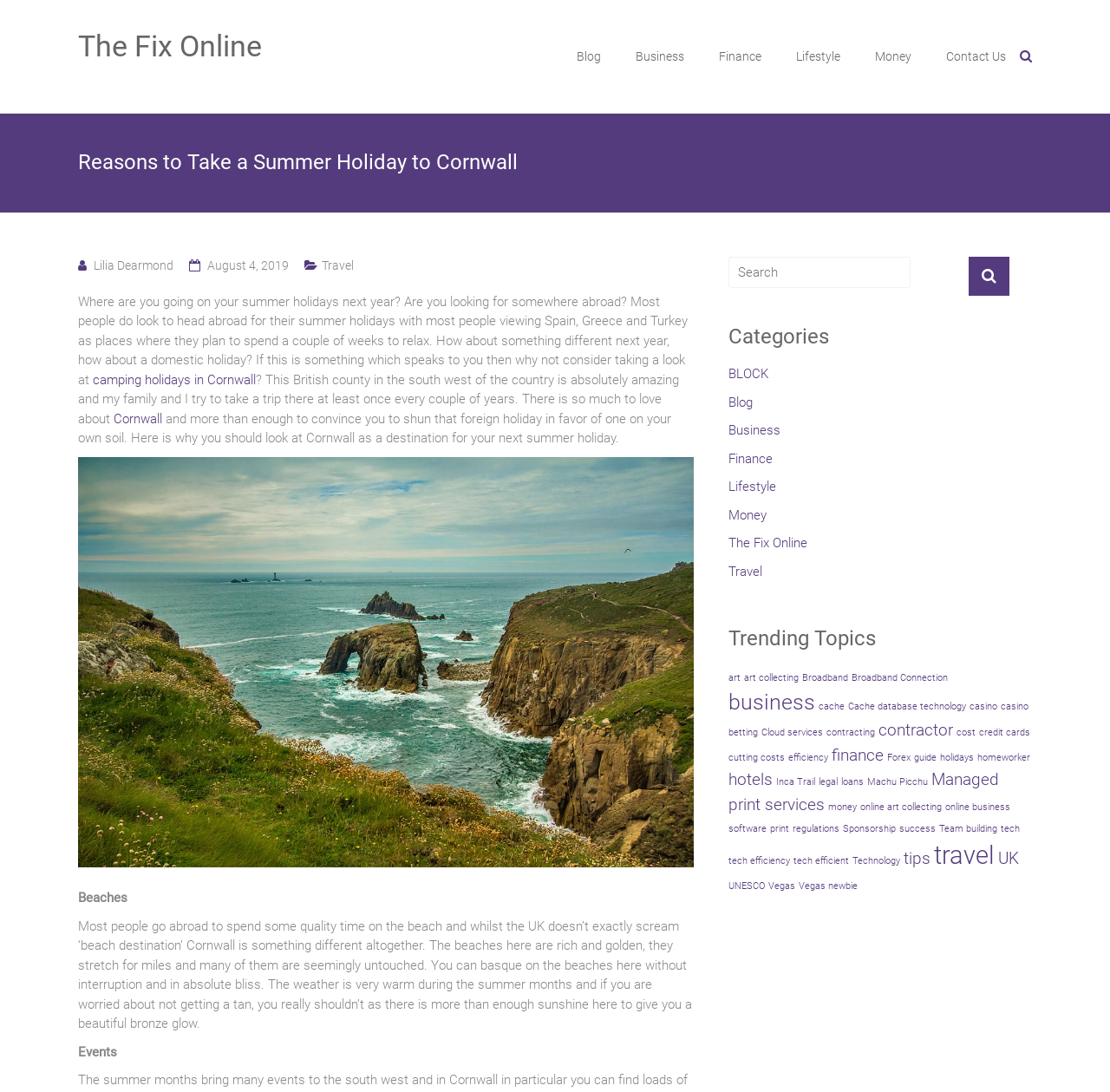Specify the bounding box coordinates for the region that must be clicked to perform the given instruction: "Learn about events in Cornwall".

[0.07, 0.956, 0.105, 0.97]